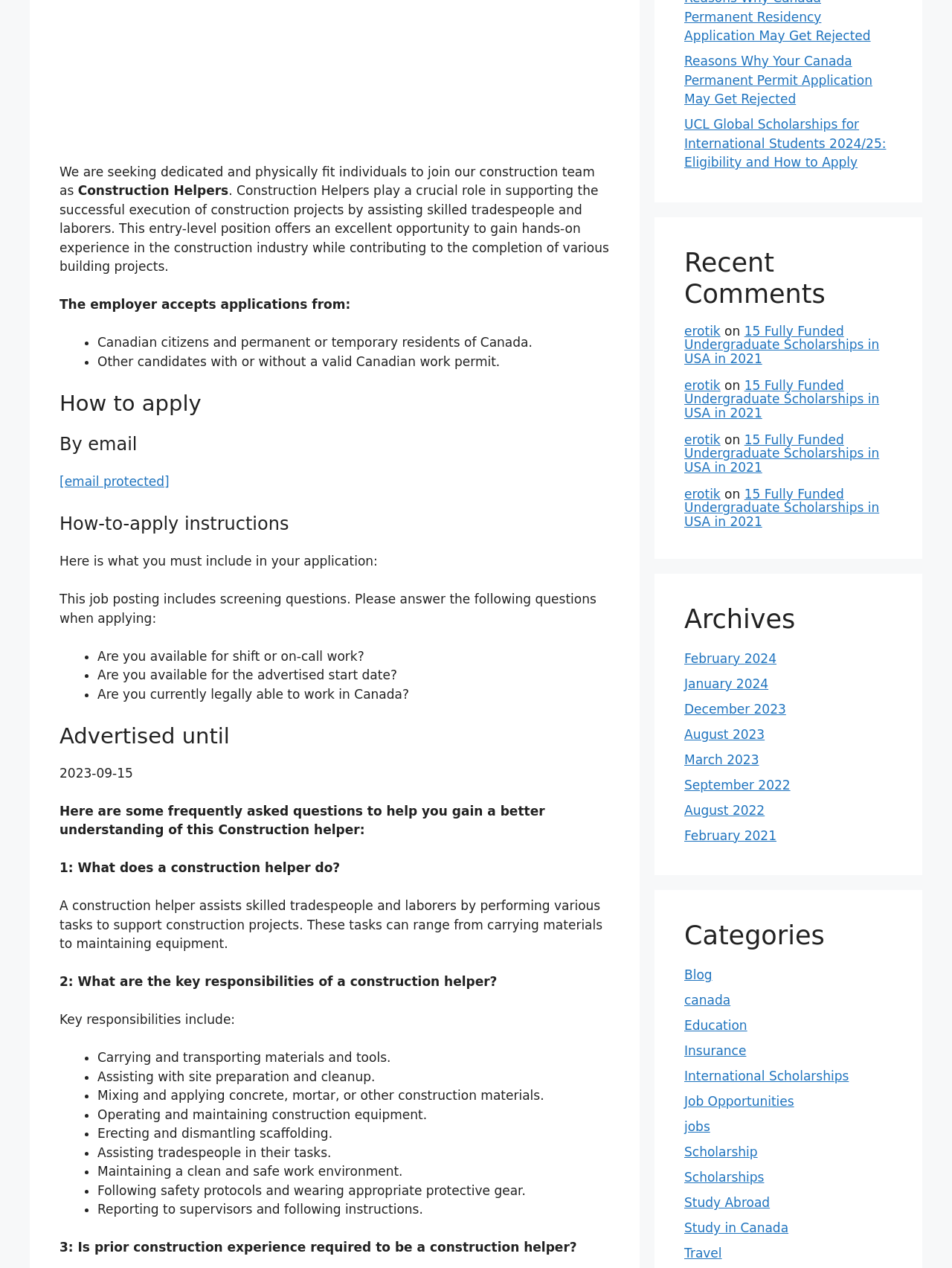Extract the bounding box of the UI element described as: "Study in Canada".

[0.719, 0.963, 0.828, 0.974]